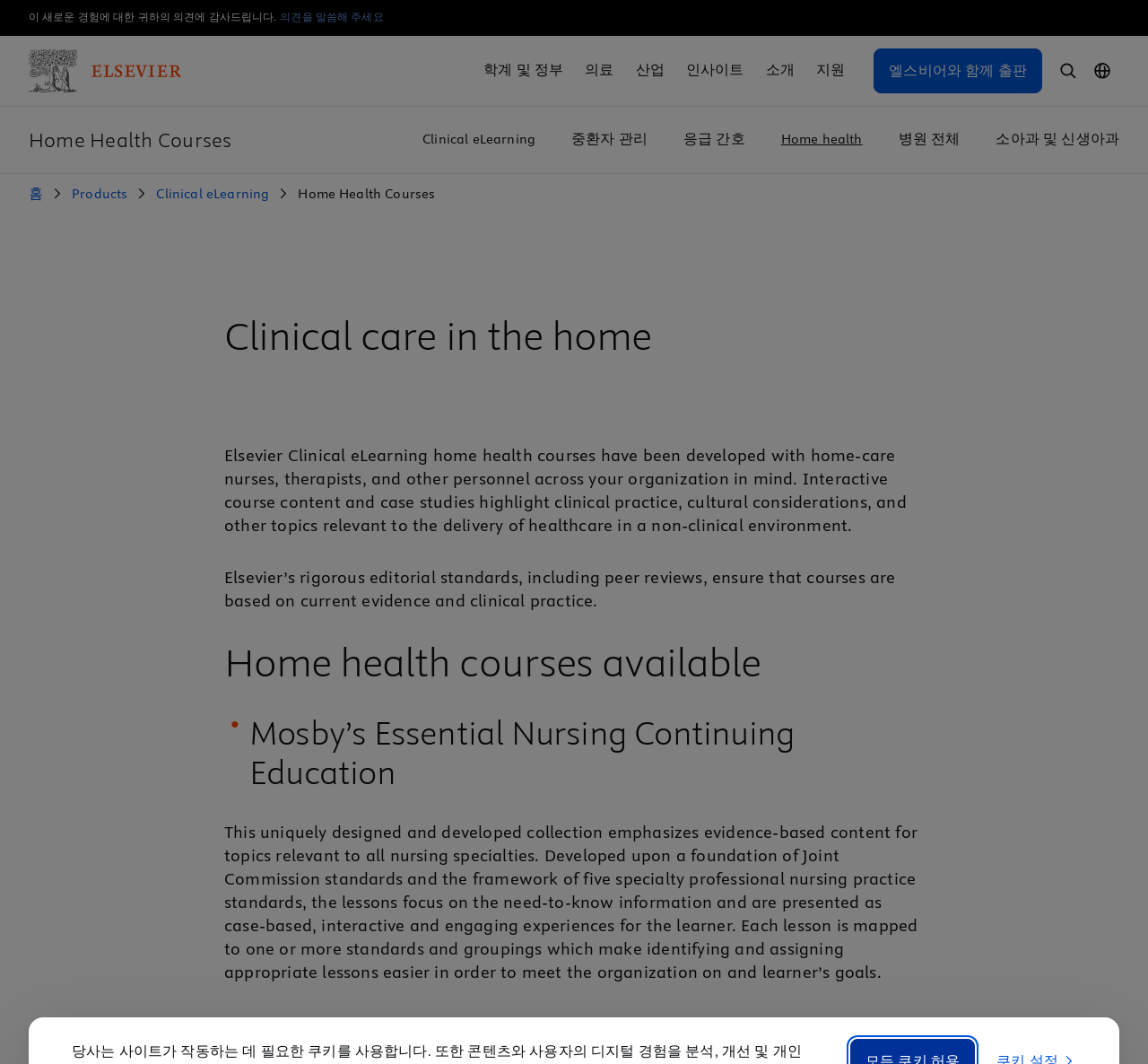How many navigation buttons are in the main navigation menu?
Please provide an in-depth and detailed response to the question.

I counted the number of button elements with the 'expanded' property set to 'False' under the navigation element with the description '주요 사이트 탐색'. There are 6 buttons: '학계 및 정부', '의료', '산업', '인사이트', '소개', and '지원'.